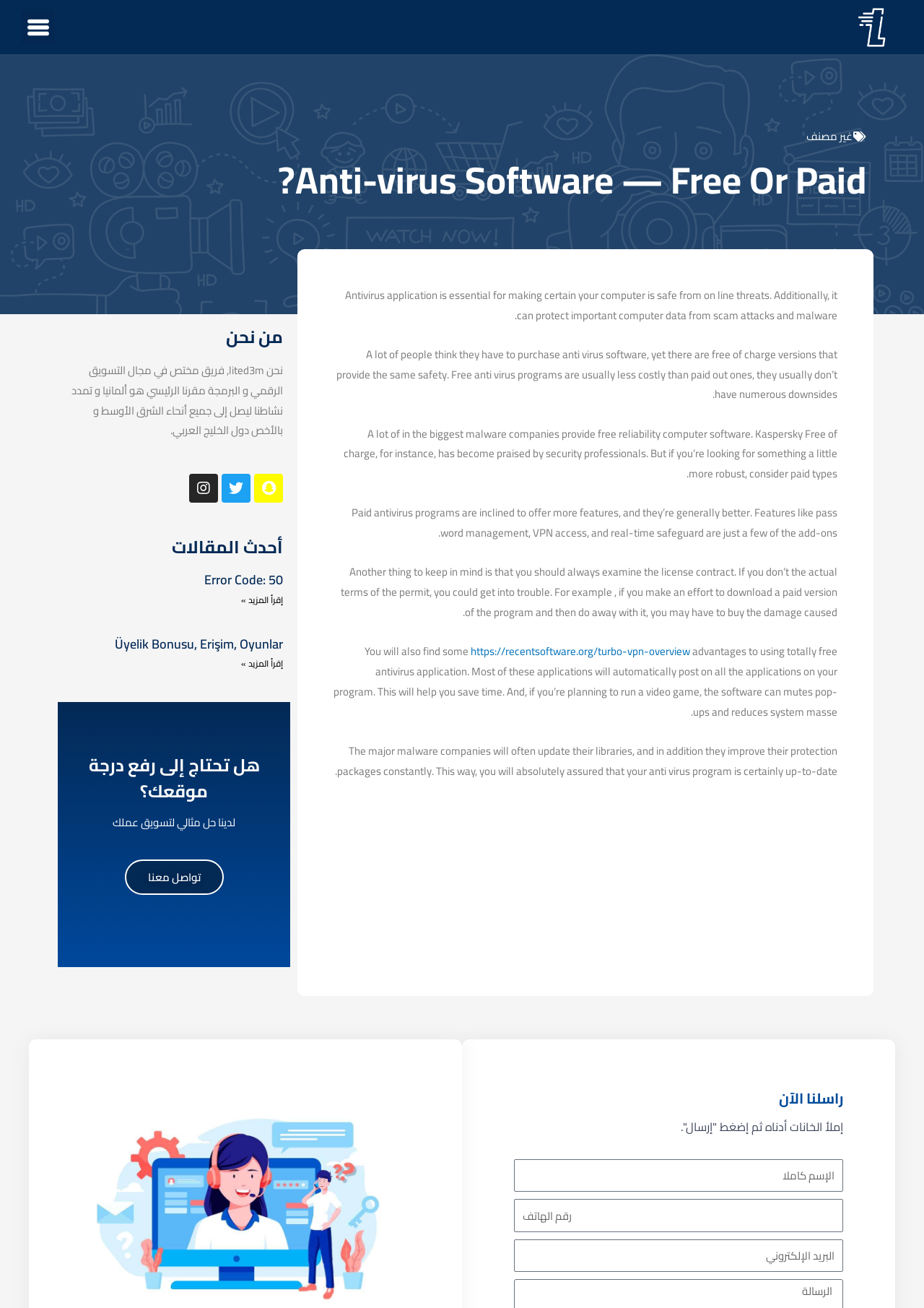Please examine the image and provide a detailed answer to the question: What is the purpose of the form at the bottom of the webpage?

The form at the bottom of the webpage is for users to contact the company, Lited3m, by filling in their name, phone number, and email address, and then submitting the form.